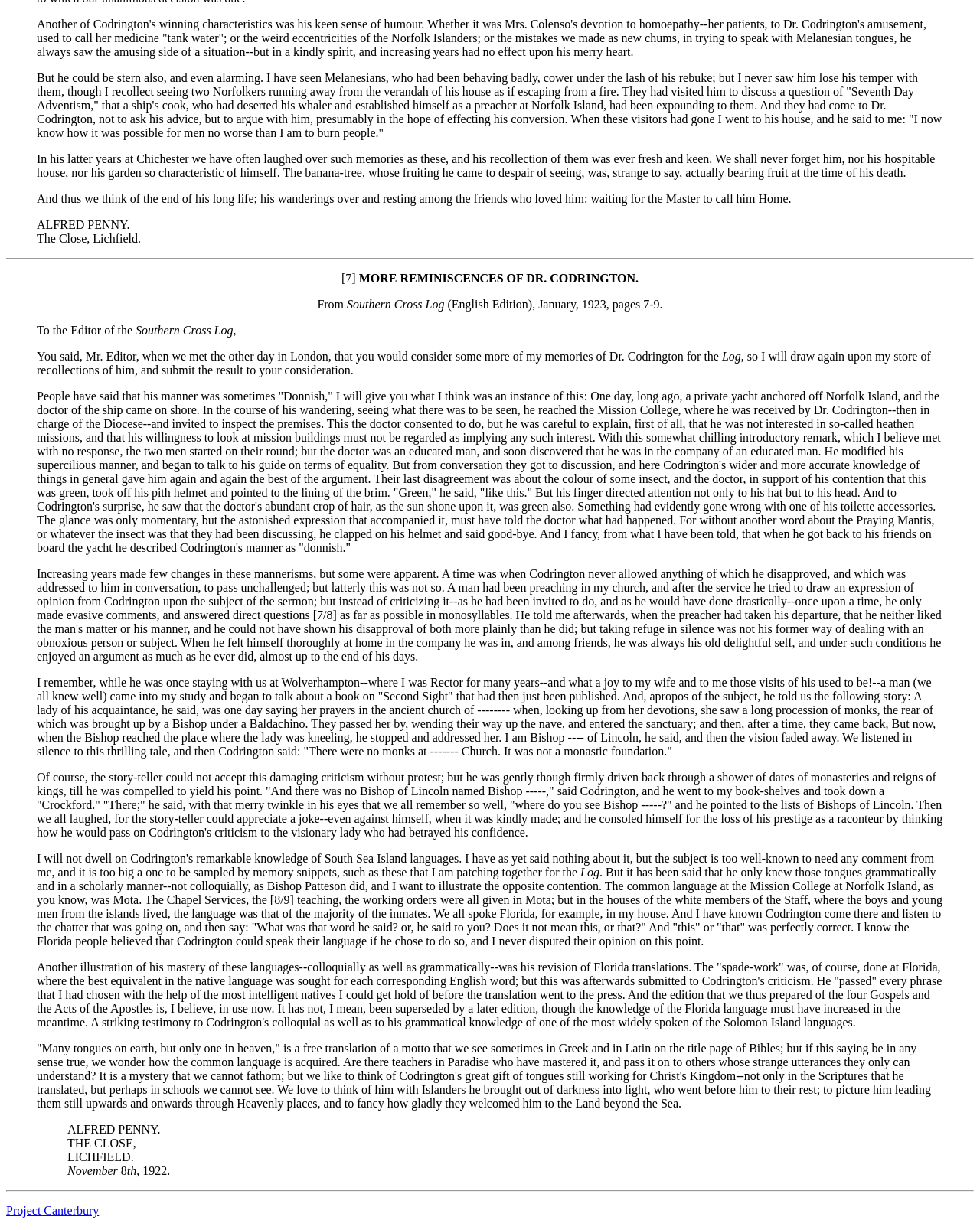Answer the question below with a single word or a brief phrase: 
What is the date mentioned in the article?

November 8, 1922